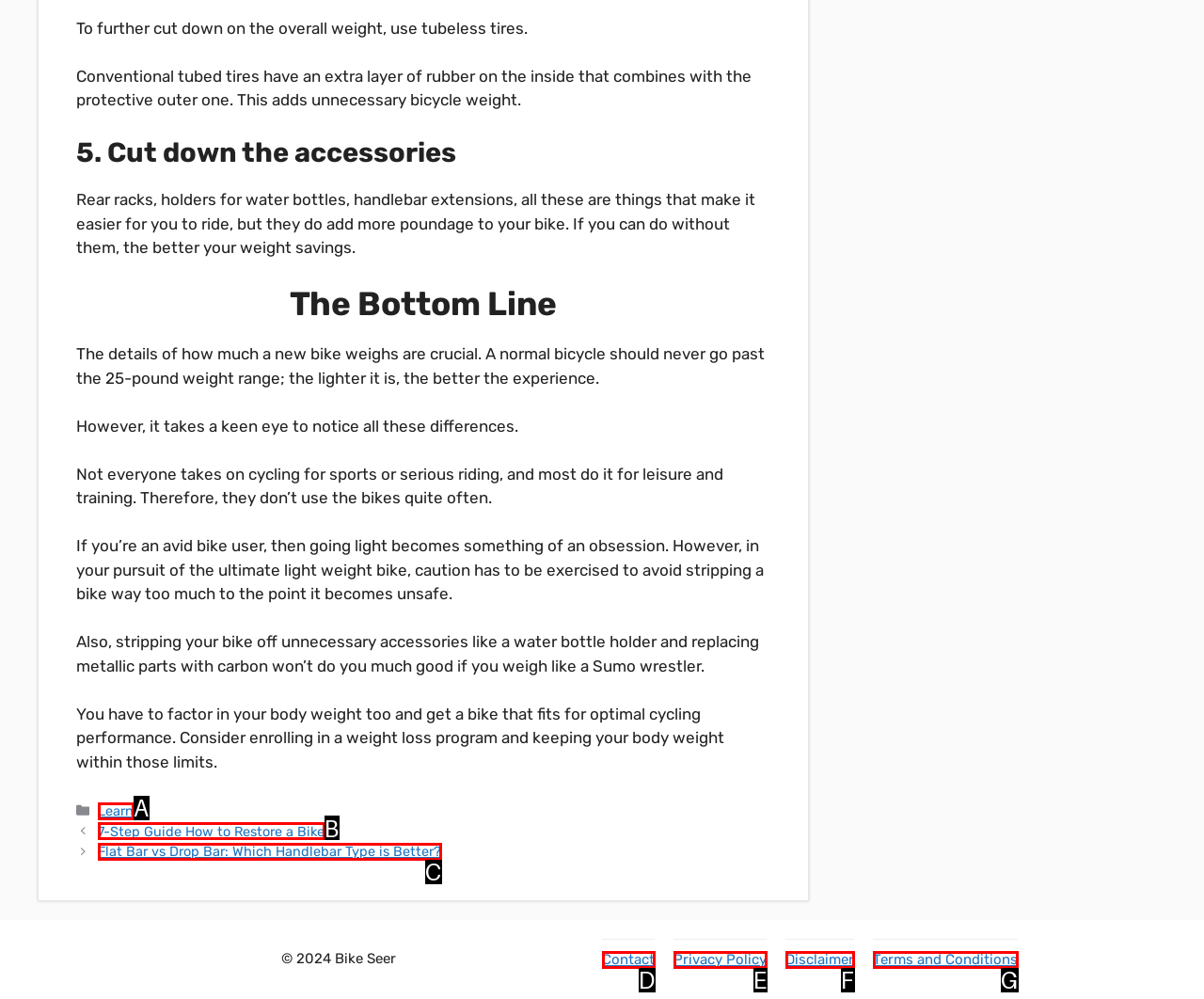Identify the HTML element that best fits the description: Terms and Conditions. Respond with the letter of the corresponding element.

G